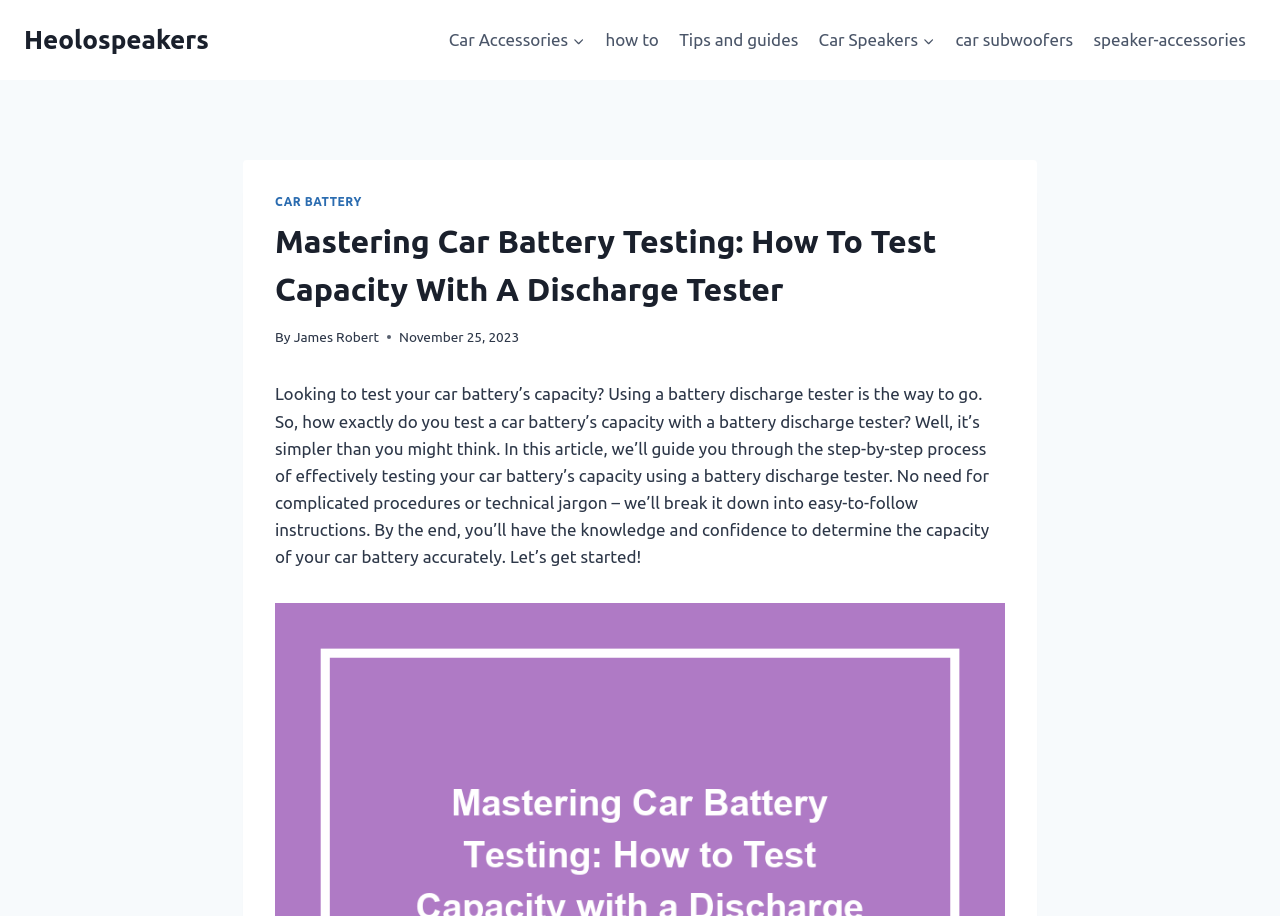When was the article published?
Answer the question with a single word or phrase, referring to the image.

November 25, 2023